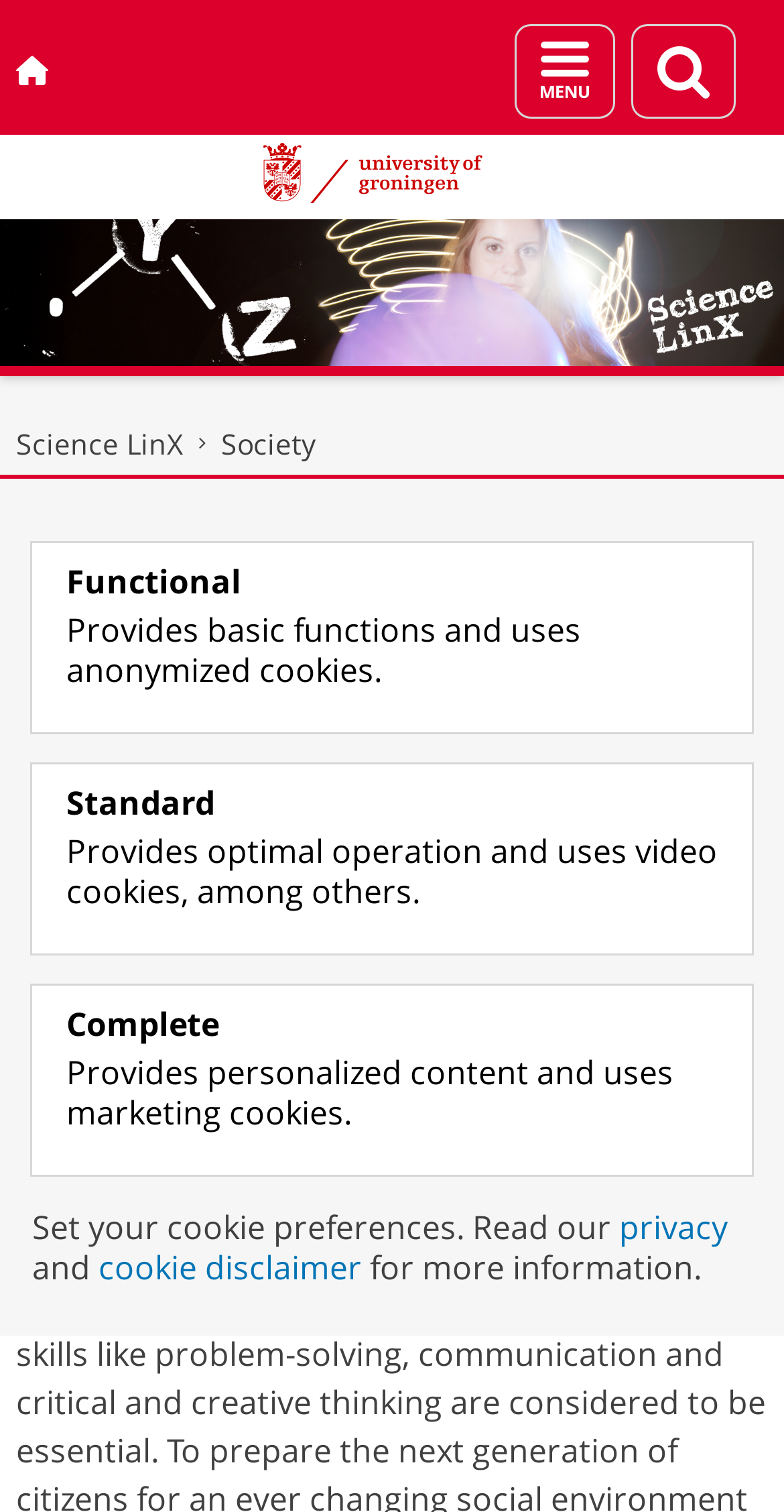Determine the bounding box of the UI element mentioned here: "Society". The coordinates must be in the format [left, top, right, bottom] with values ranging from 0 to 1.

[0.282, 0.281, 0.403, 0.306]